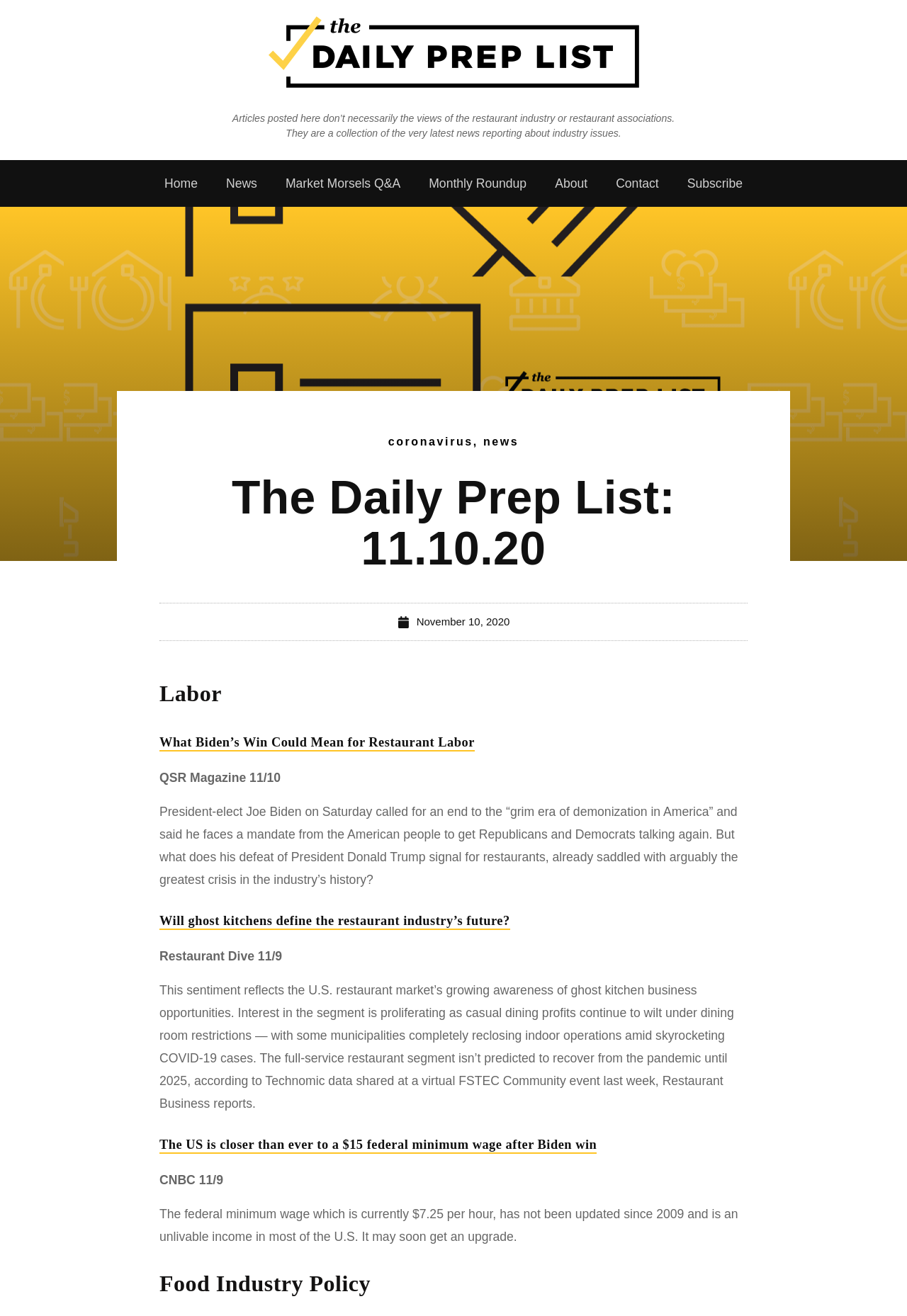Determine the bounding box for the UI element described here: "November 10, 2020".

[0.438, 0.467, 0.562, 0.479]